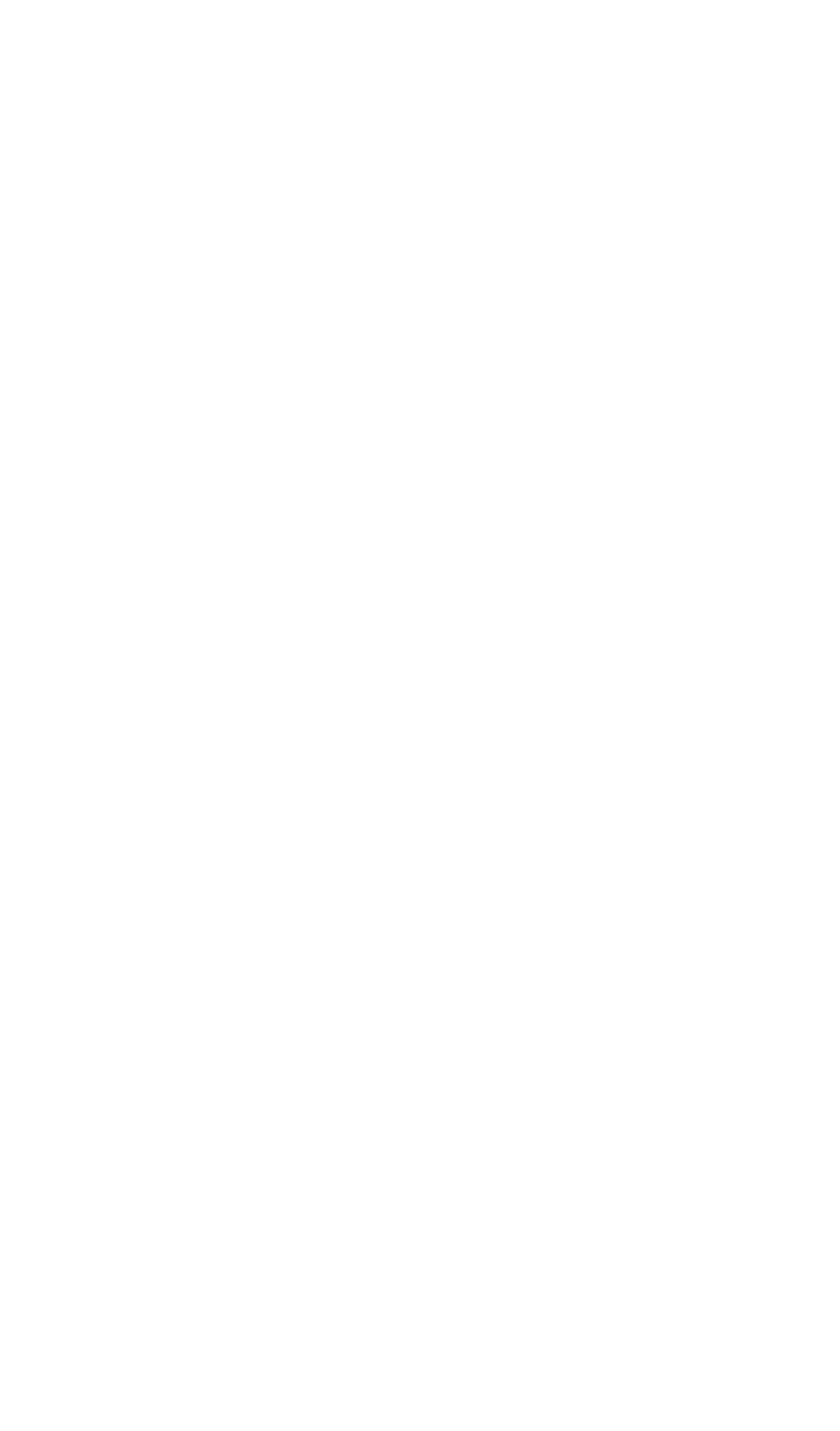Please answer the following query using a single word or phrase: 
What is the phone number on the webpage?

734-729-4459